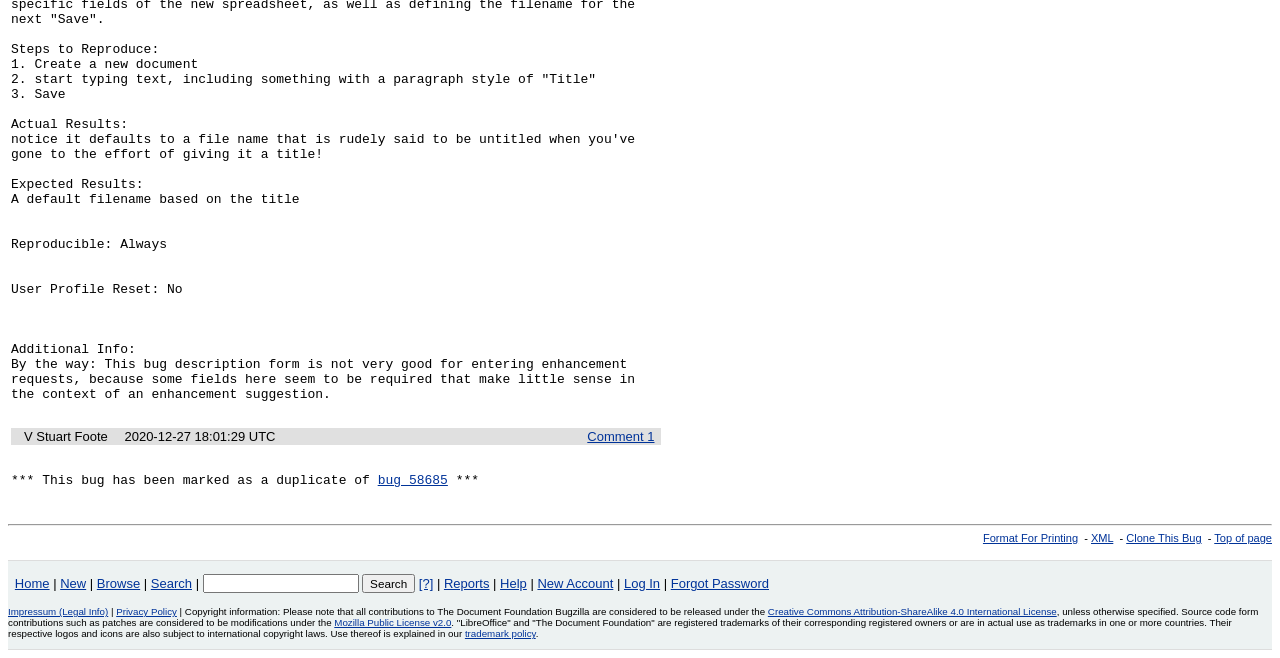Answer the question below using just one word or a short phrase: 
What is the date and time of the comment?

2020-12-27 18:01:29 UTC